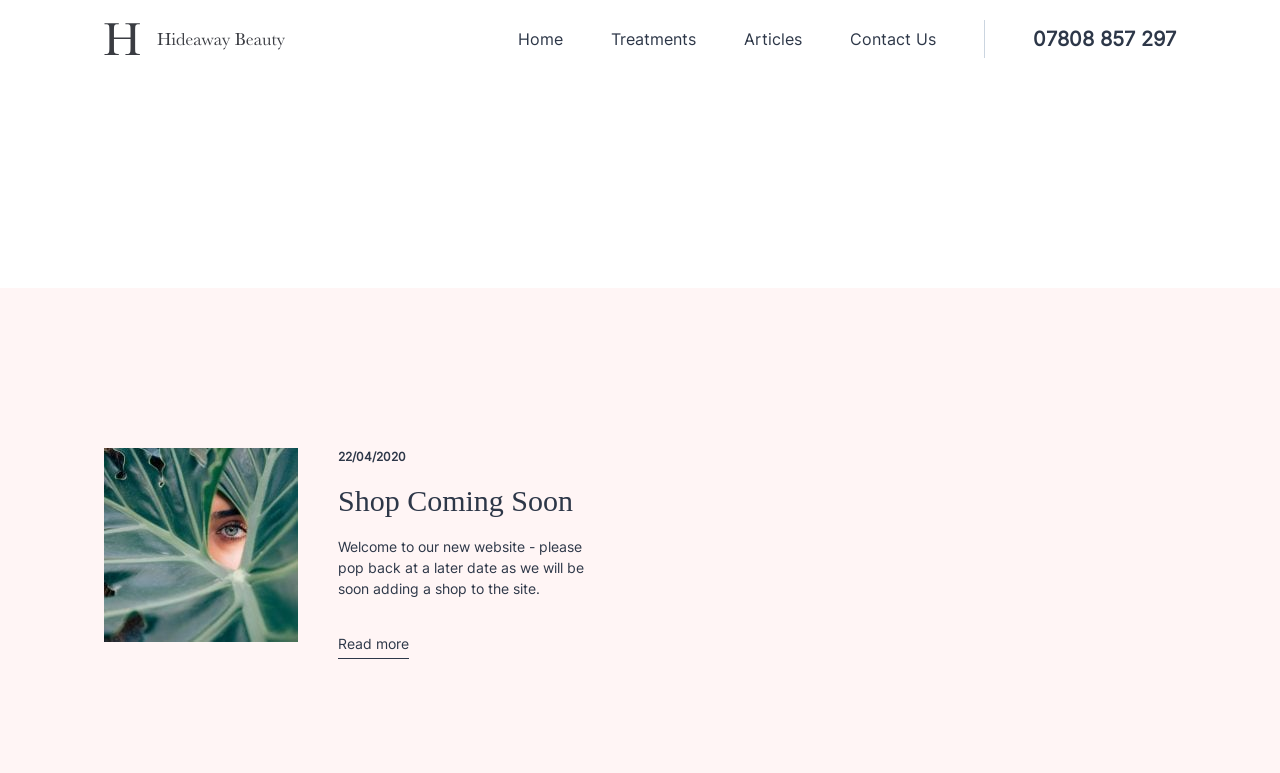Given the element description: "Home", predict the bounding box coordinates of this UI element. The coordinates must be four float numbers between 0 and 1, given as [left, top, right, bottom].

[0.386, 0.038, 0.459, 0.063]